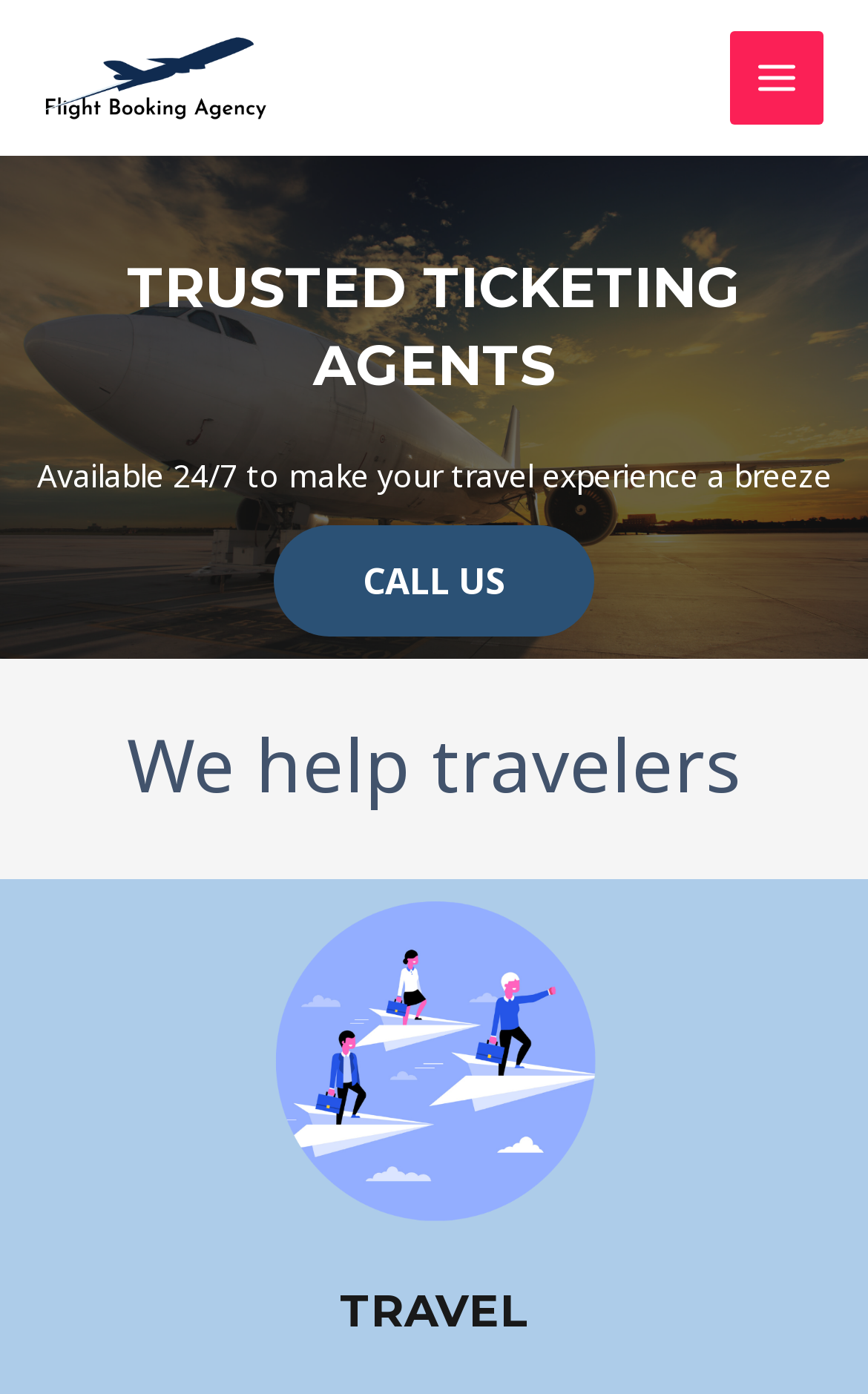Using the webpage screenshot and the element description CALL US, determine the bounding box coordinates. Specify the coordinates in the format (top-left x, top-left y, bottom-right x, bottom-right y) with values ranging from 0 to 1.

[0.315, 0.377, 0.685, 0.457]